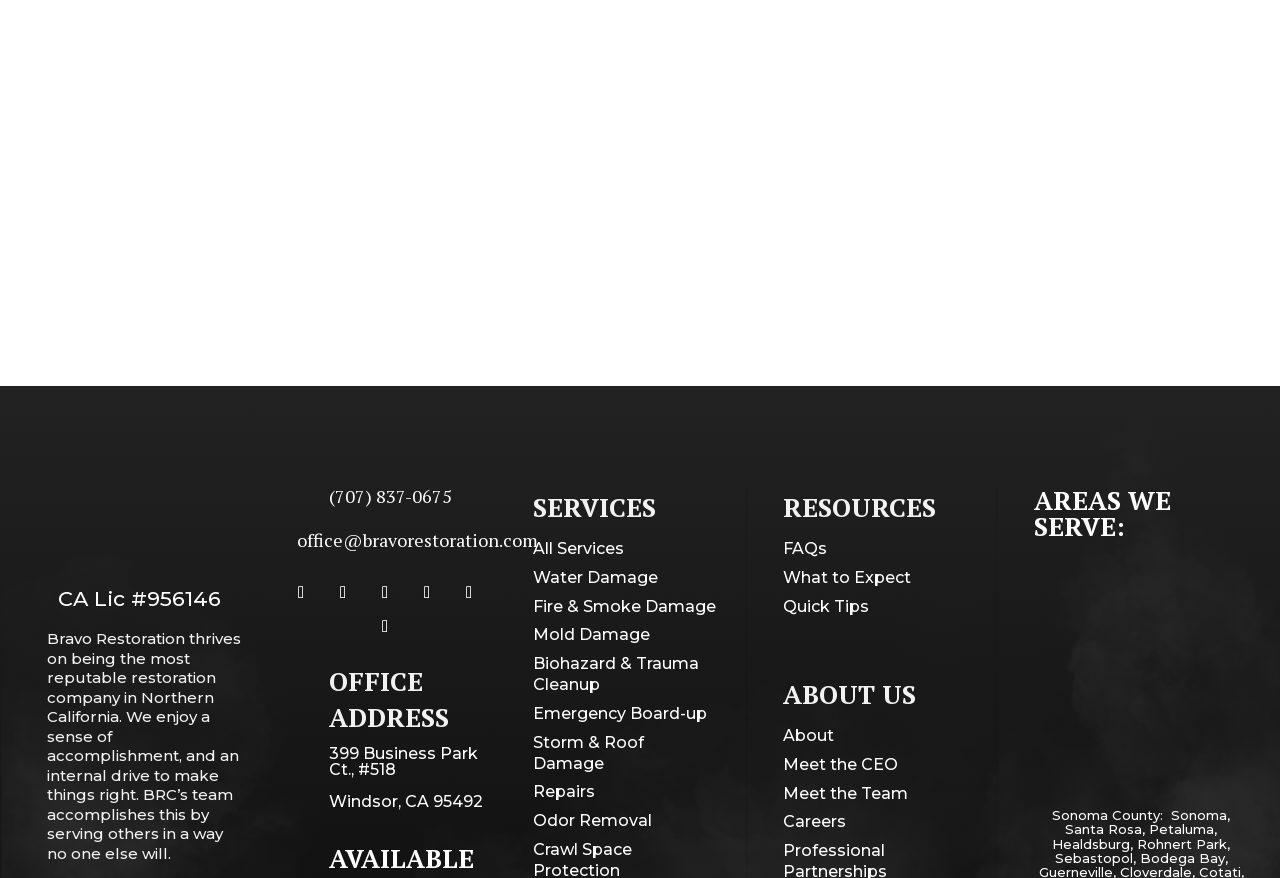What is the address of the office?
Offer a detailed and full explanation in response to the question.

The address of the office is mentioned in the StaticText elements located in the 'OFFICE ADDRESS' section of the webpage, which includes the street address '399 Business Park Ct., #518' and the city, state, and zip code 'Windsor, CA 95492'.